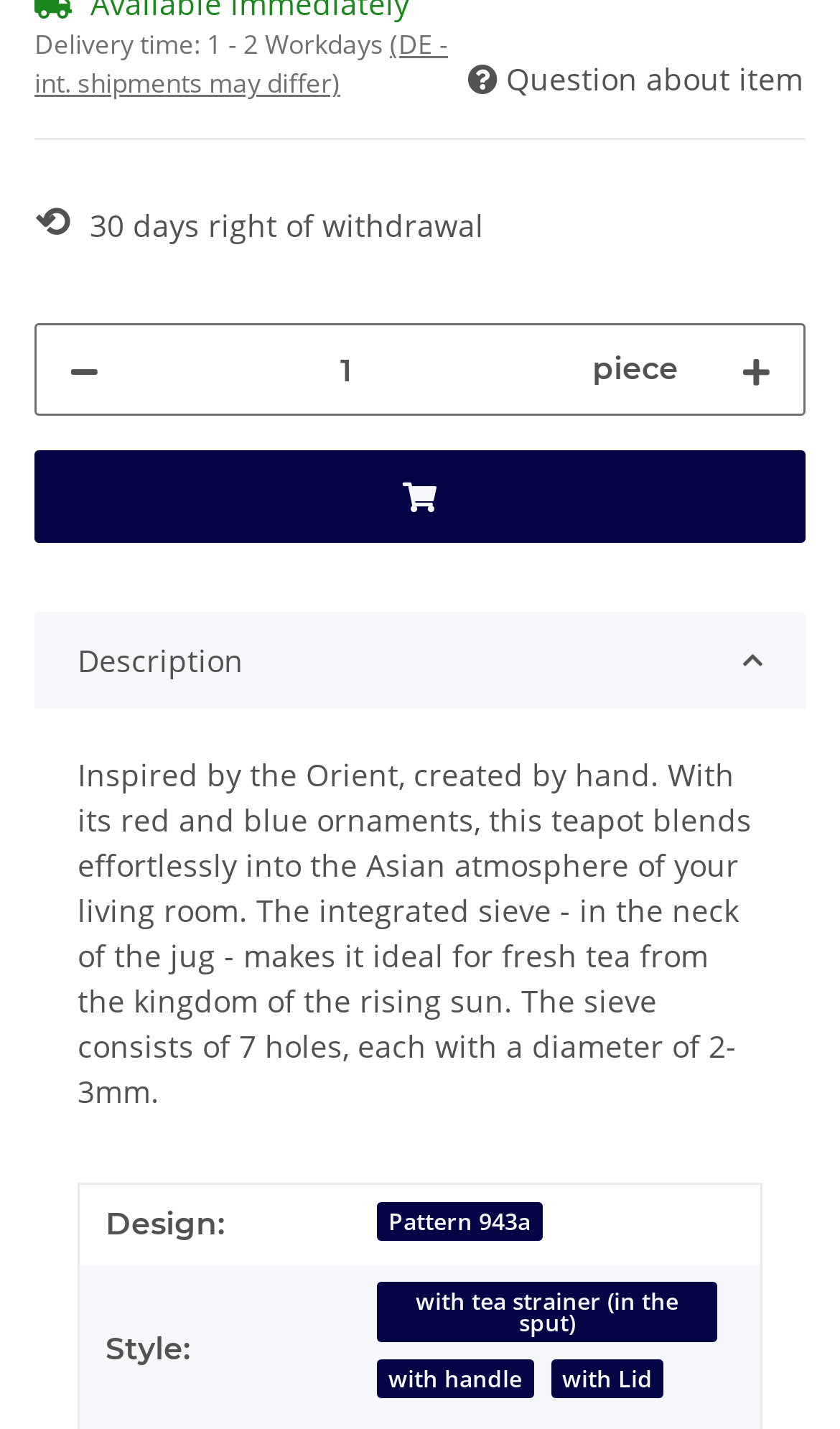Show the bounding box coordinates for the HTML element described as: "Pattern 943a".

[0.449, 0.841, 0.645, 0.868]